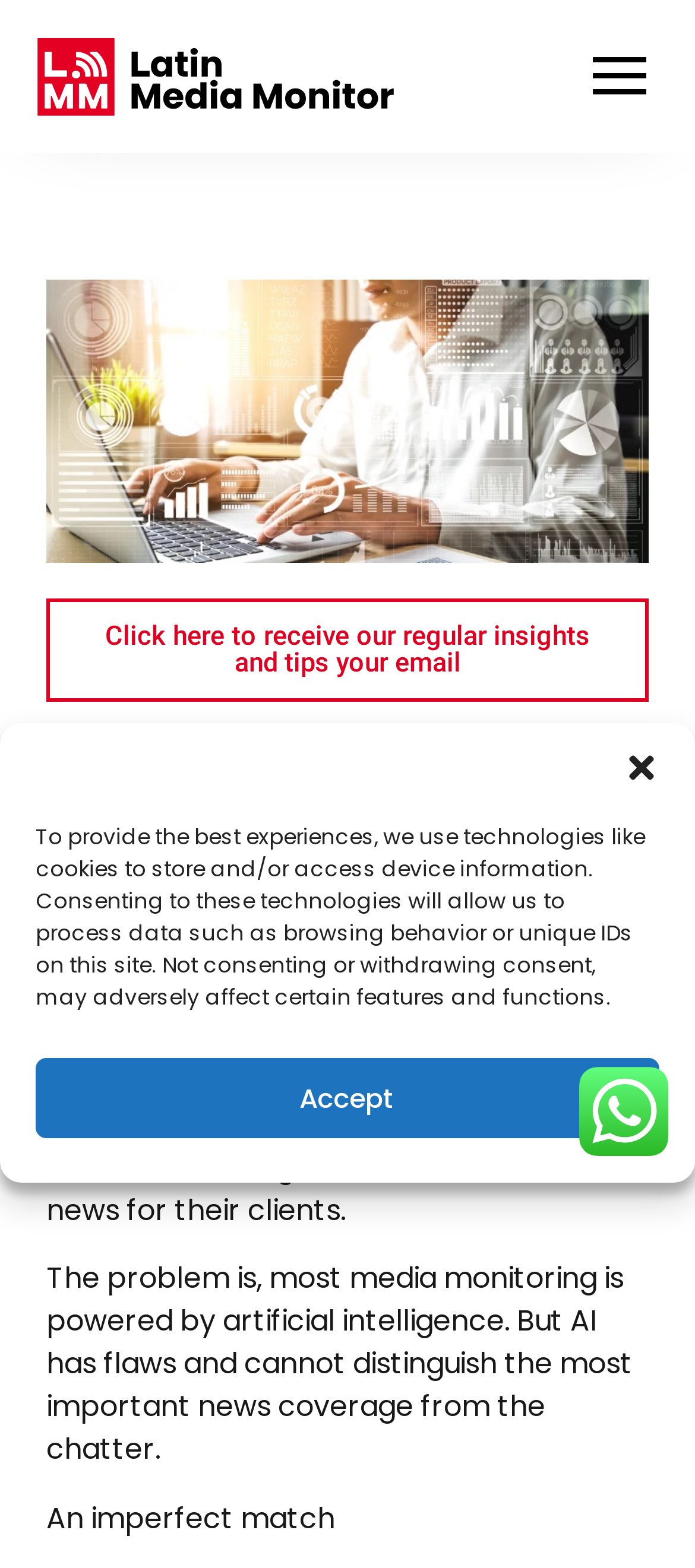What is the limitation of AI in media monitoring?
Refer to the image and provide a concise answer in one word or phrase.

Cannot distinguish important news